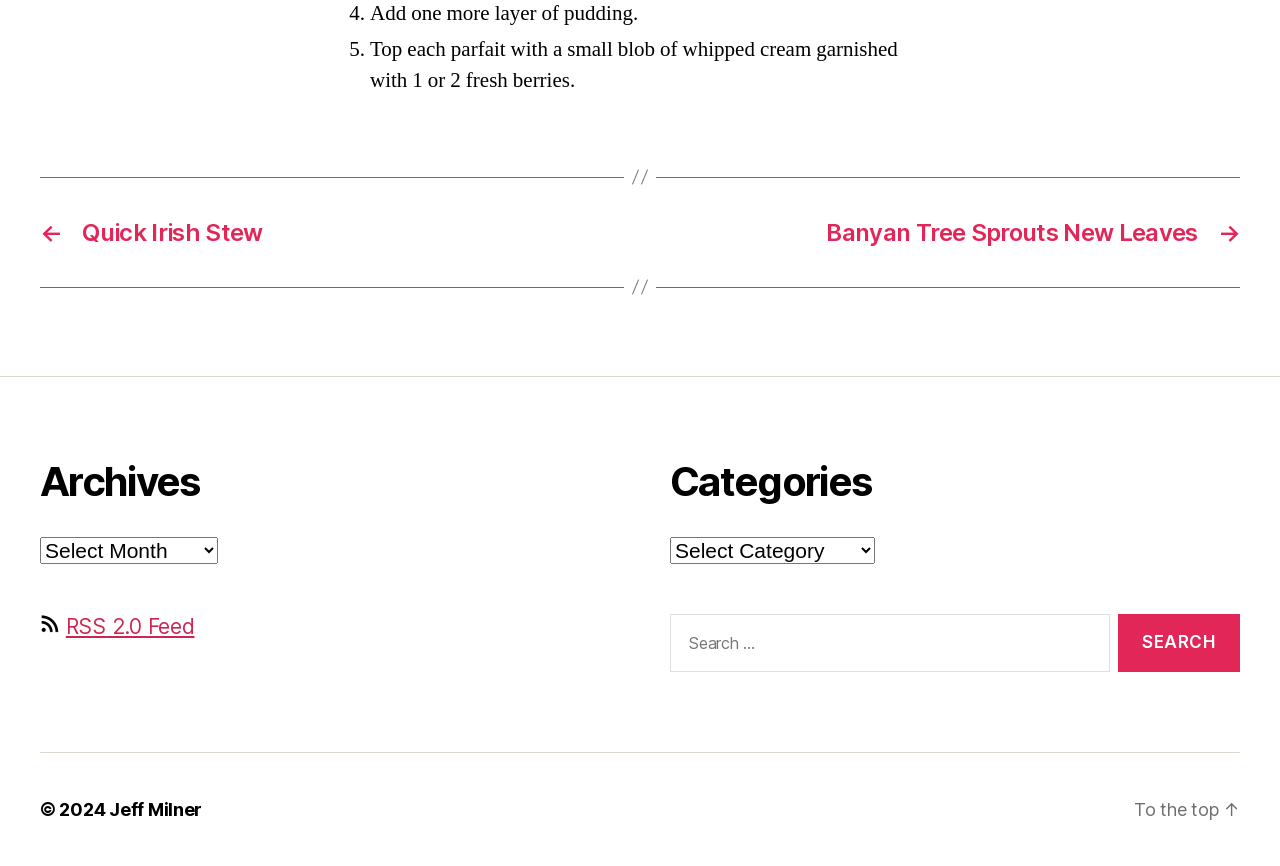Determine the bounding box coordinates of the clickable element to complete this instruction: "Search for something". Provide the coordinates in the format of four float numbers between 0 and 1, [left, top, right, bottom].

[0.517, 0.709, 0.969, 0.786]